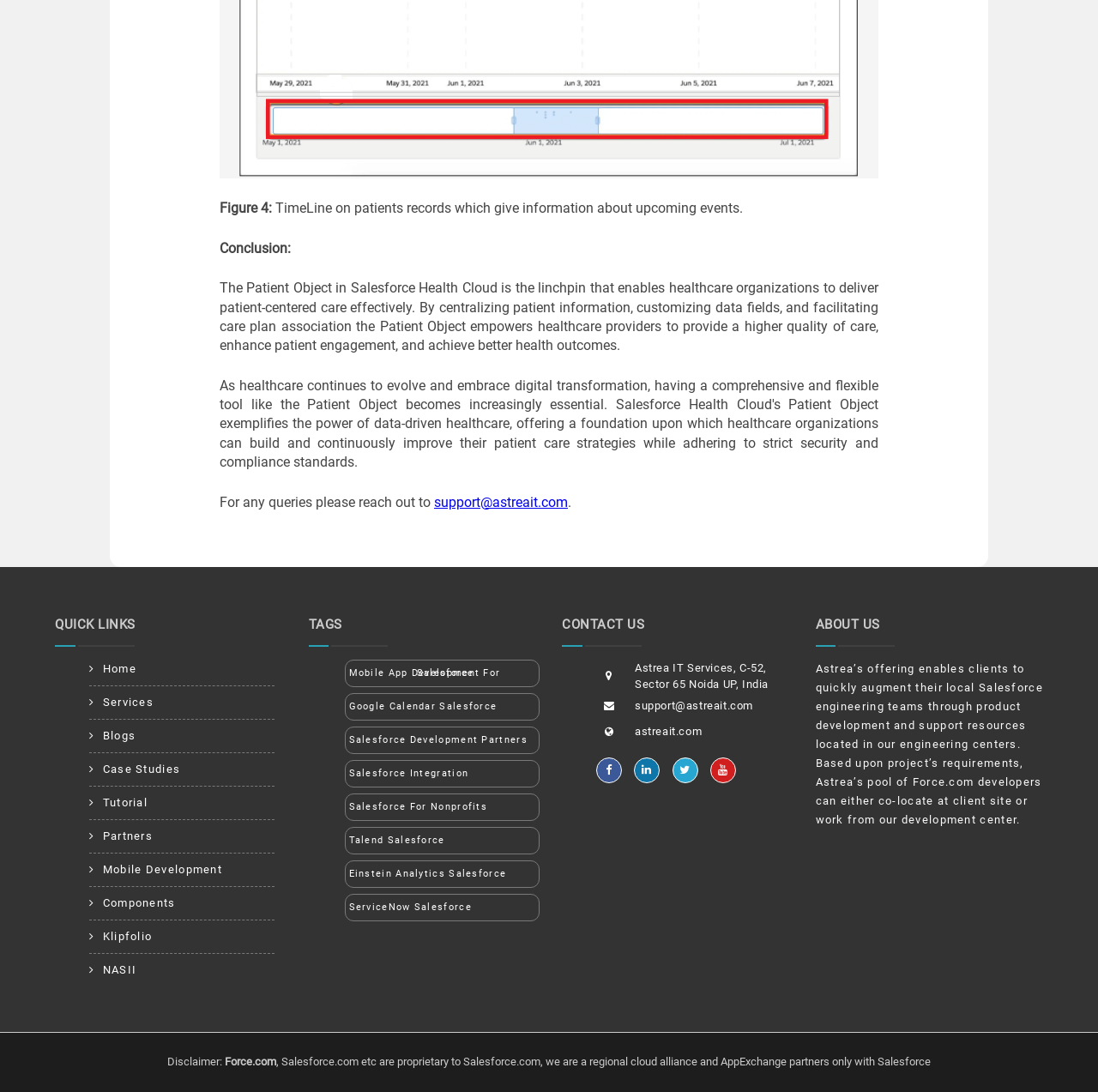Determine the bounding box coordinates of the element that should be clicked to execute the following command: "Contact support".

[0.395, 0.452, 0.517, 0.467]